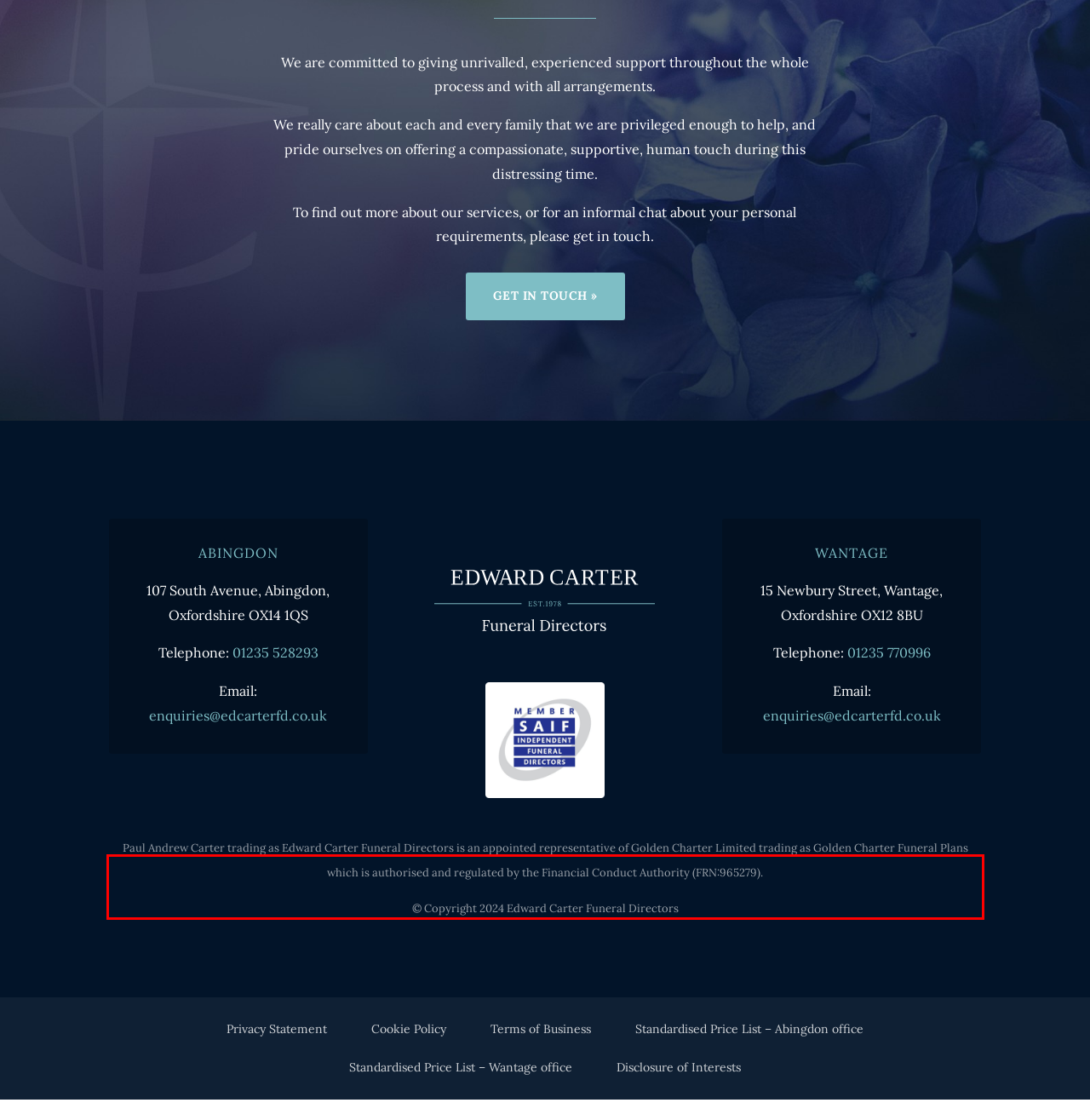Examine the webpage screenshot and use OCR to recognize and output the text within the red bounding box.

Paul Andrew Carter trading as Edward Carter Funeral Directors is an appointed representative of Golden Charter Limited trading as Golden Charter Funeral Plans which is authorised and regulated by the Financial Conduct Authority (FRN:965279).